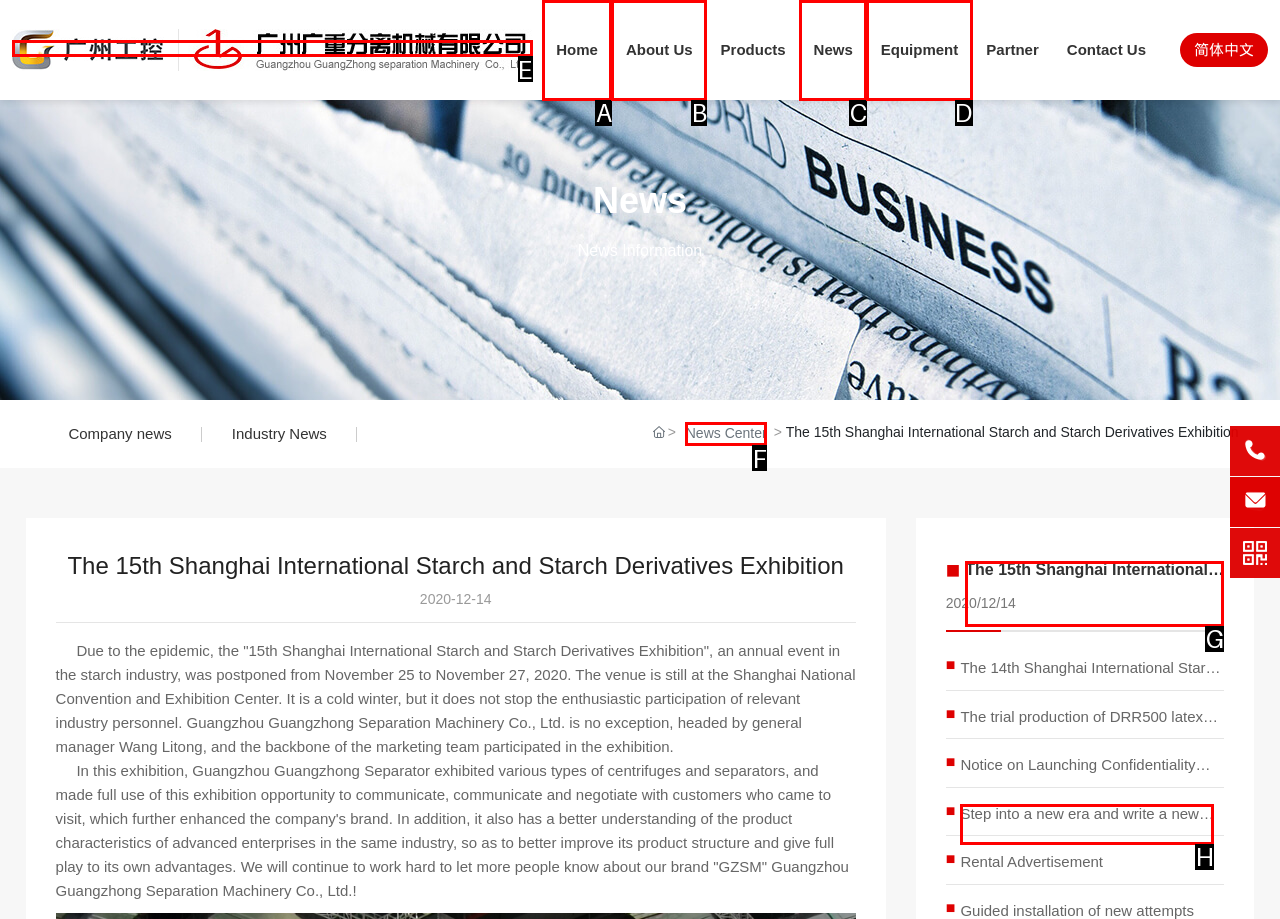Given the task: Click the 'Home' link, indicate which boxed UI element should be clicked. Provide your answer using the letter associated with the correct choice.

A